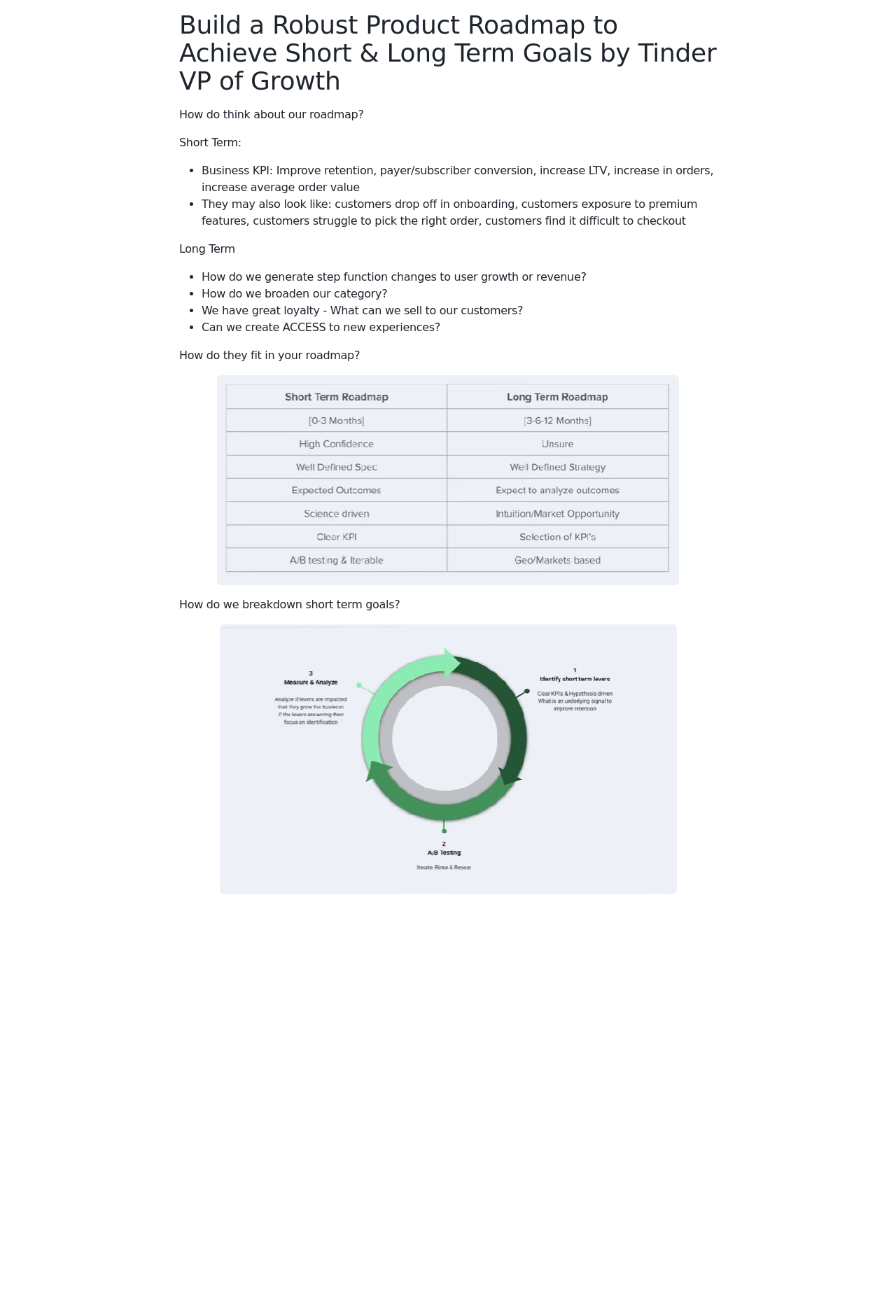What is the purpose of the roadmap?
Answer the question based on the image using a single word or a brief phrase.

Achieve short and long term goals